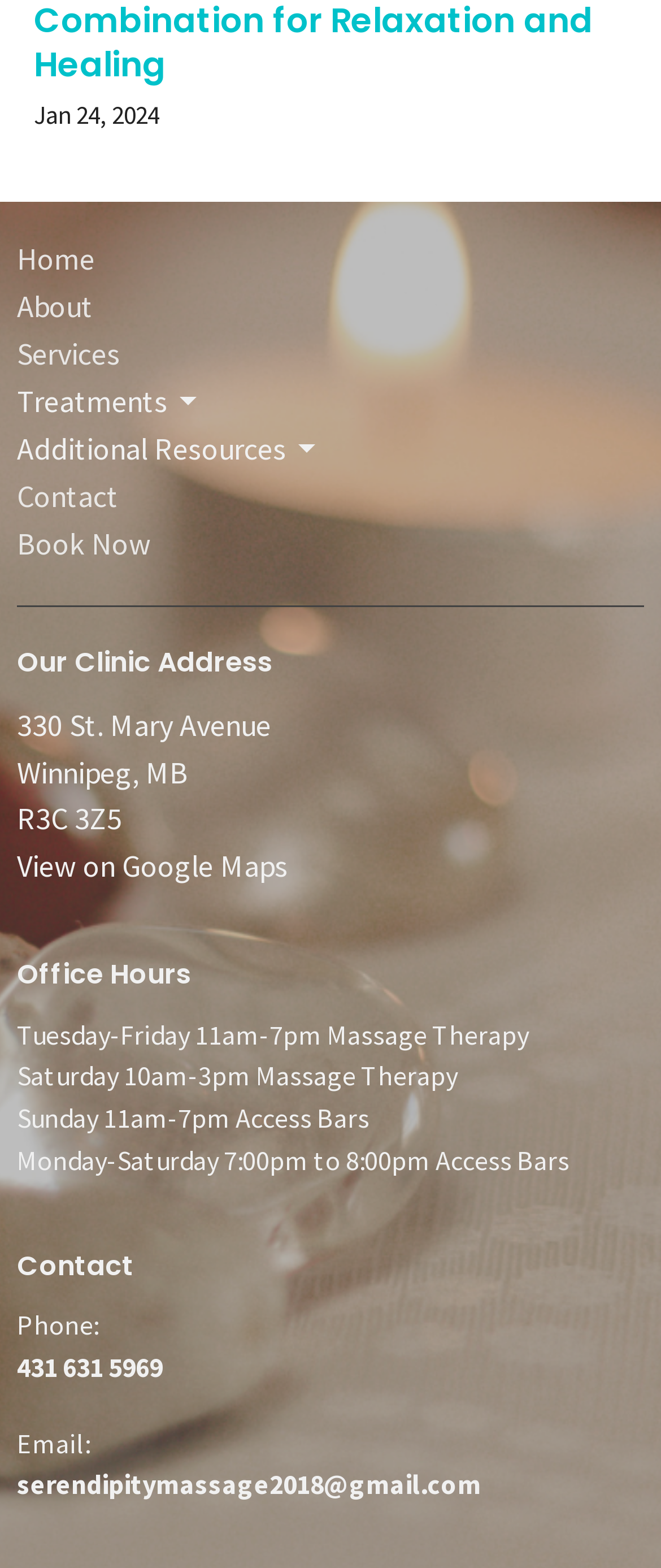What can you do by clicking the 'Map' link?
Respond with a short answer, either a single word or a phrase, based on the image.

View on Google Maps